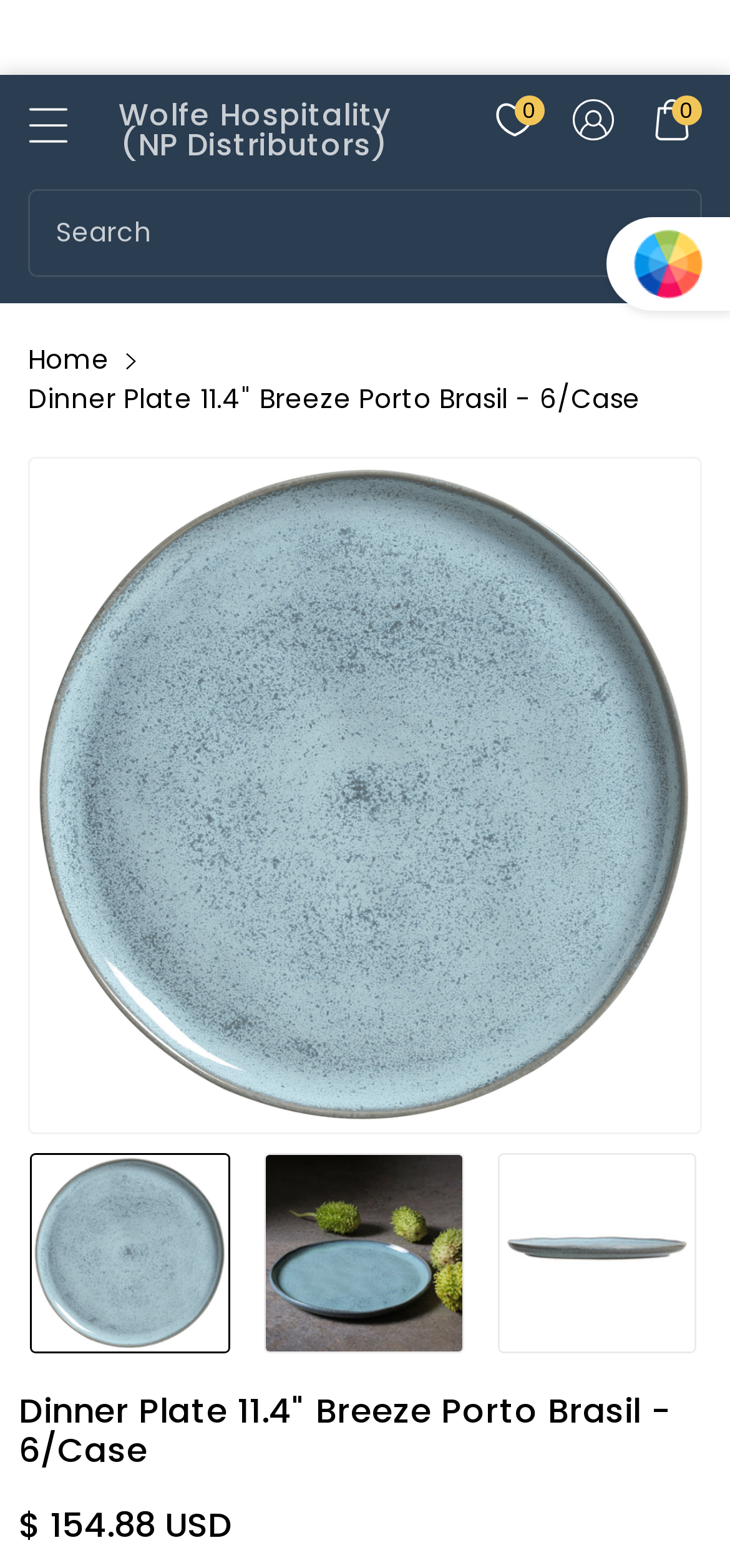Give a complete and precise description of the webpage's appearance.

This webpage appears to be a product page for a dinner plate, specifically the "Dinner Plate 11.4" Breeze Porto Brasil - 6/Case" from Wolfe Hospitality (NP Distributors). 

At the top left, there is a menu button labeled "Menu" and a link to the Wolfe Hospitality (NP Distributors) website. Next to these elements, there is a search bar with a combobox and a search button. 

On the top right, there are three buttons: "0" with an accompanying image, "Log in" with an accompanying image, and another "0" button with a popup dialog and an accompanying image.

Below the top section, there is a navigation bar with breadcrumbs, including a link to the "Home" page and a static text element displaying the product name. 

The main content area is a gallery viewer, which takes up most of the page. It contains three buttons to load images in the gallery view, each with an accompanying image. The images are likely product images of the dinner plate.

At the bottom of the page, there is a heading element displaying the product name again, followed by a static text element showing the price of the product, "$ 154.88 USD".